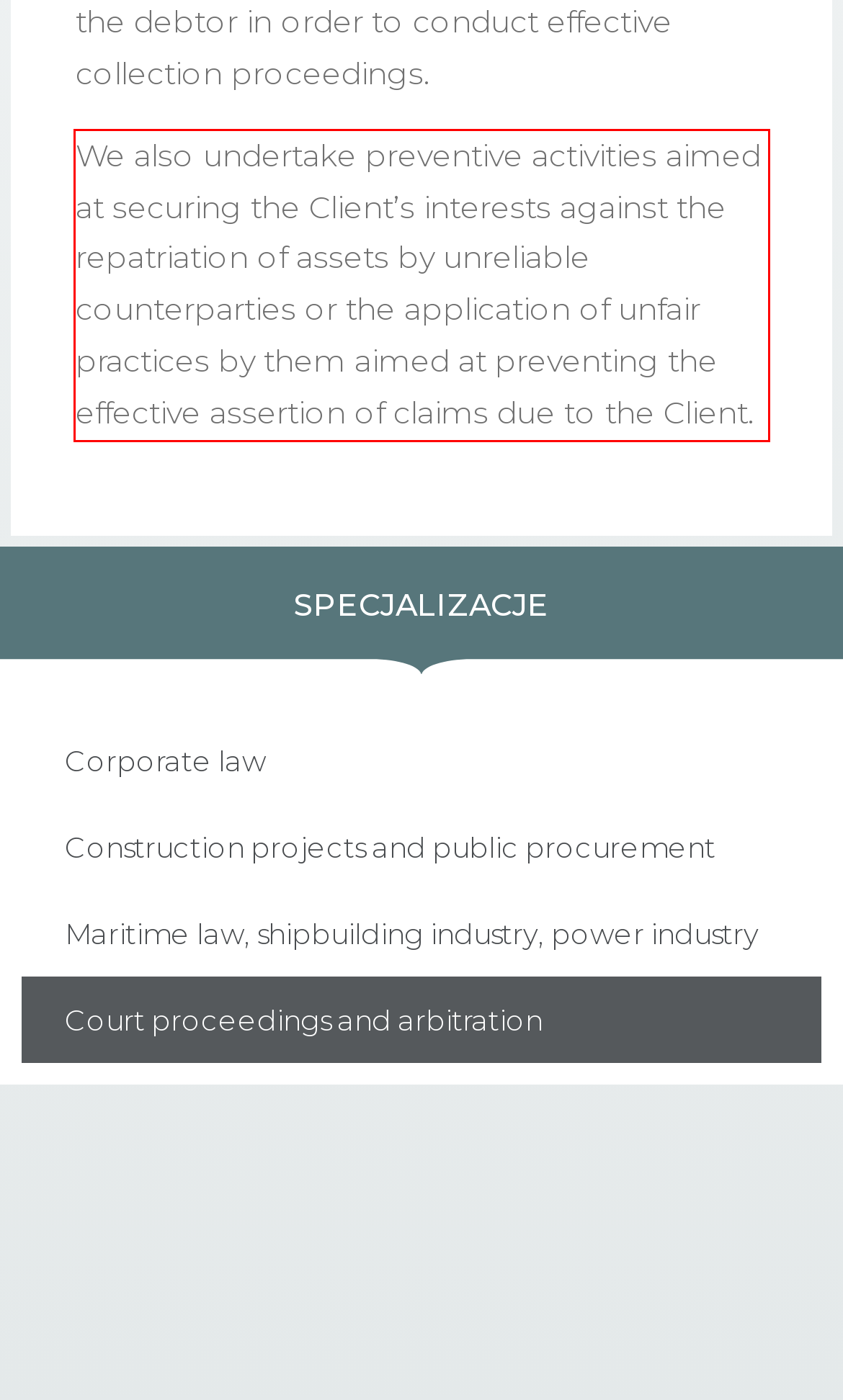You have a screenshot with a red rectangle around a UI element. Recognize and extract the text within this red bounding box using OCR.

We also undertake preventive activities aimed at securing the Client’s interests against the repatriation of assets by unreliable counterparties or the application of unfair practices by them aimed at preventing the effective assertion of claims due to the Client.